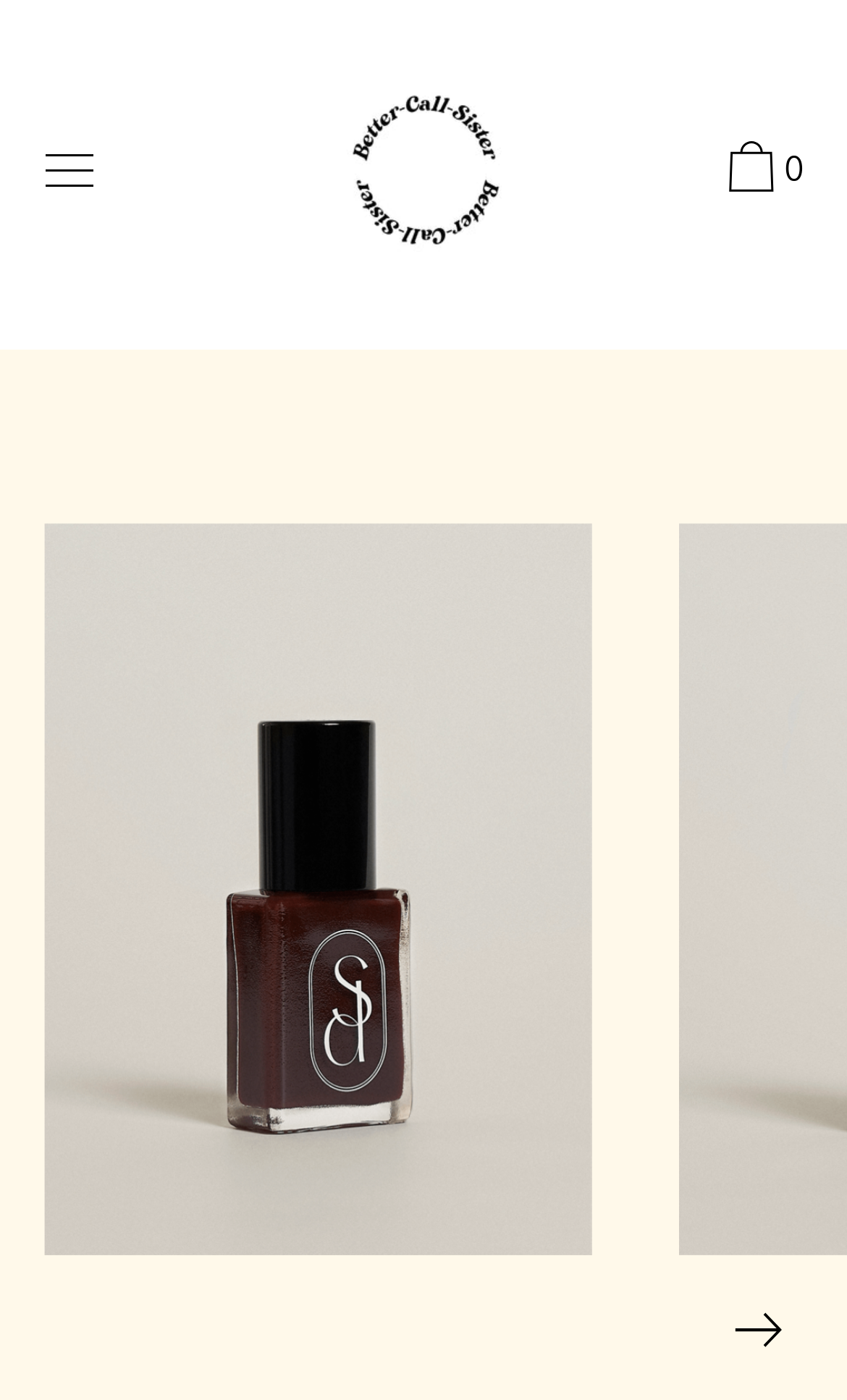Determine the main headline from the webpage and extract its text.

Nail Glacé - 1987